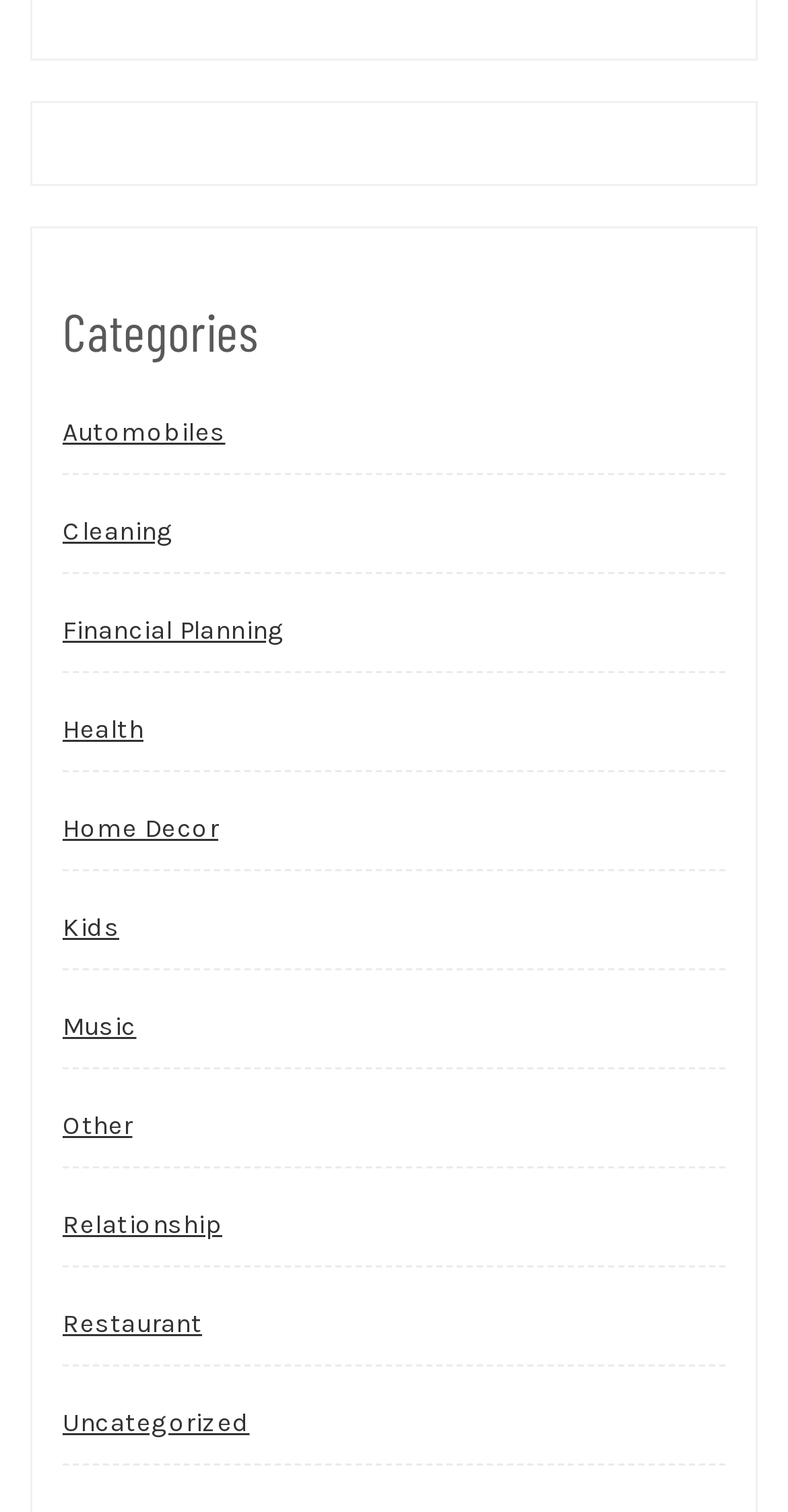Are there more than 10 categories?
Based on the screenshot, provide a one-word or short-phrase response.

Yes